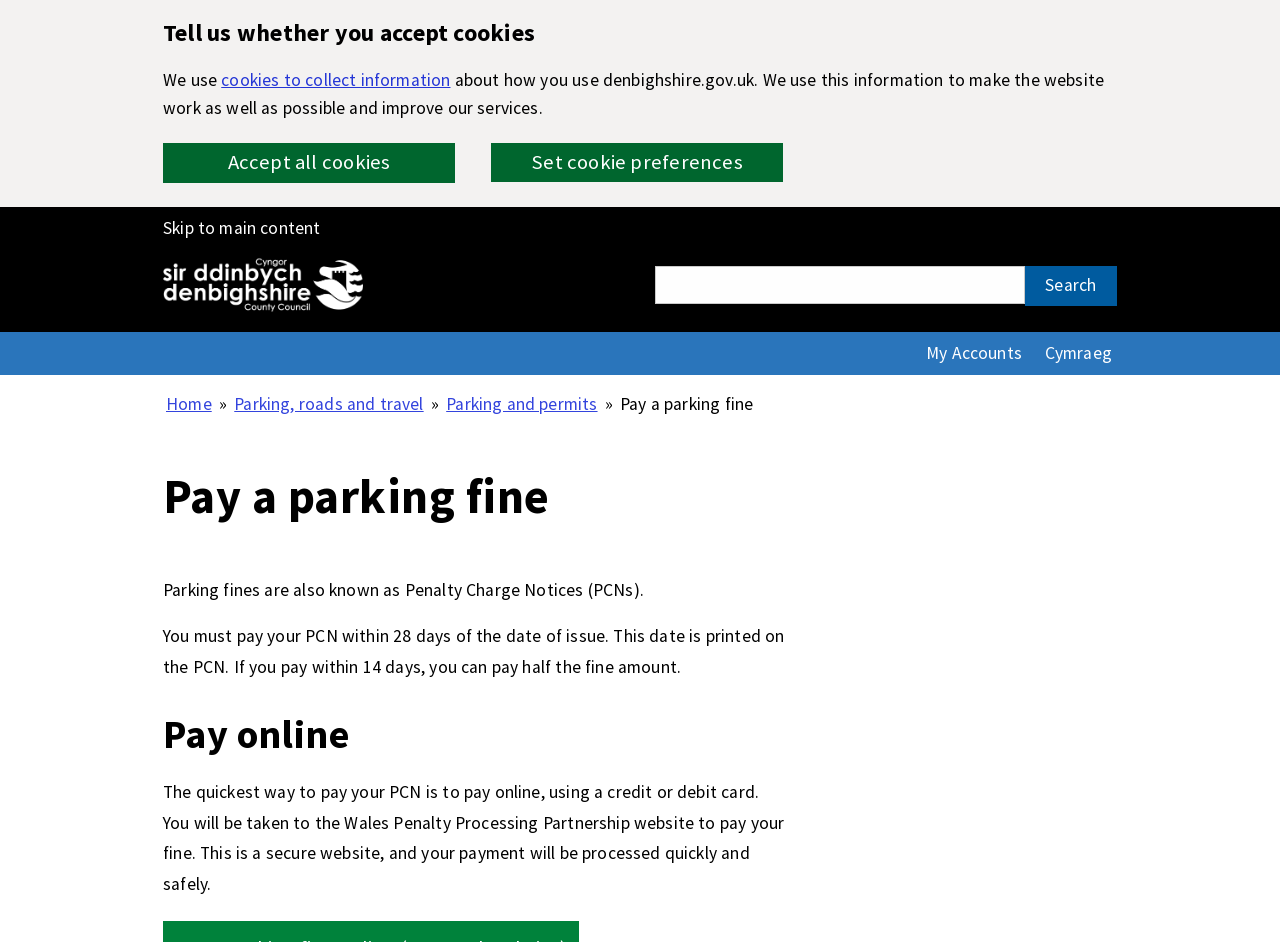Using the details from the image, please elaborate on the following question: What is the deadline to pay a parking fine?

According to the webpage, the deadline to pay a parking fine is 28 days from the date of issue, which is printed on the Penalty Charge Notice (PCN).